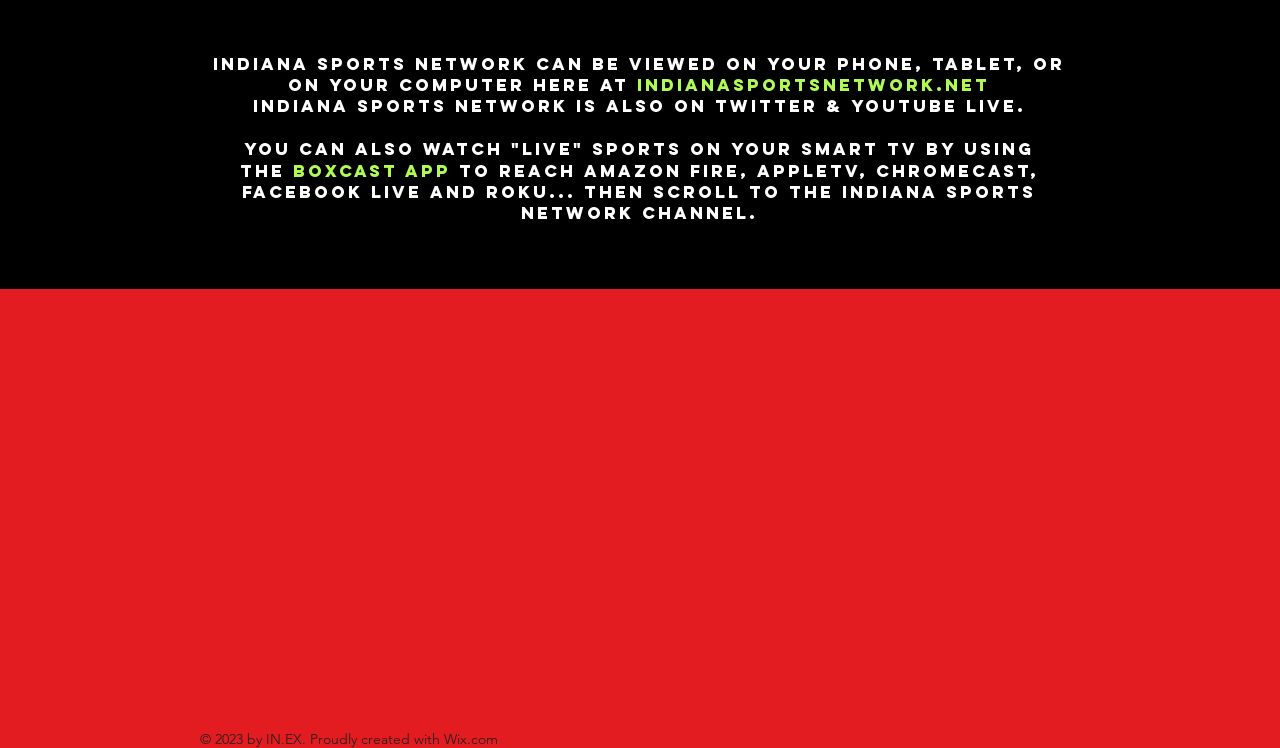Please reply to the following question with a single word or a short phrase:
What platform was used to create the webpage?

Wix.com